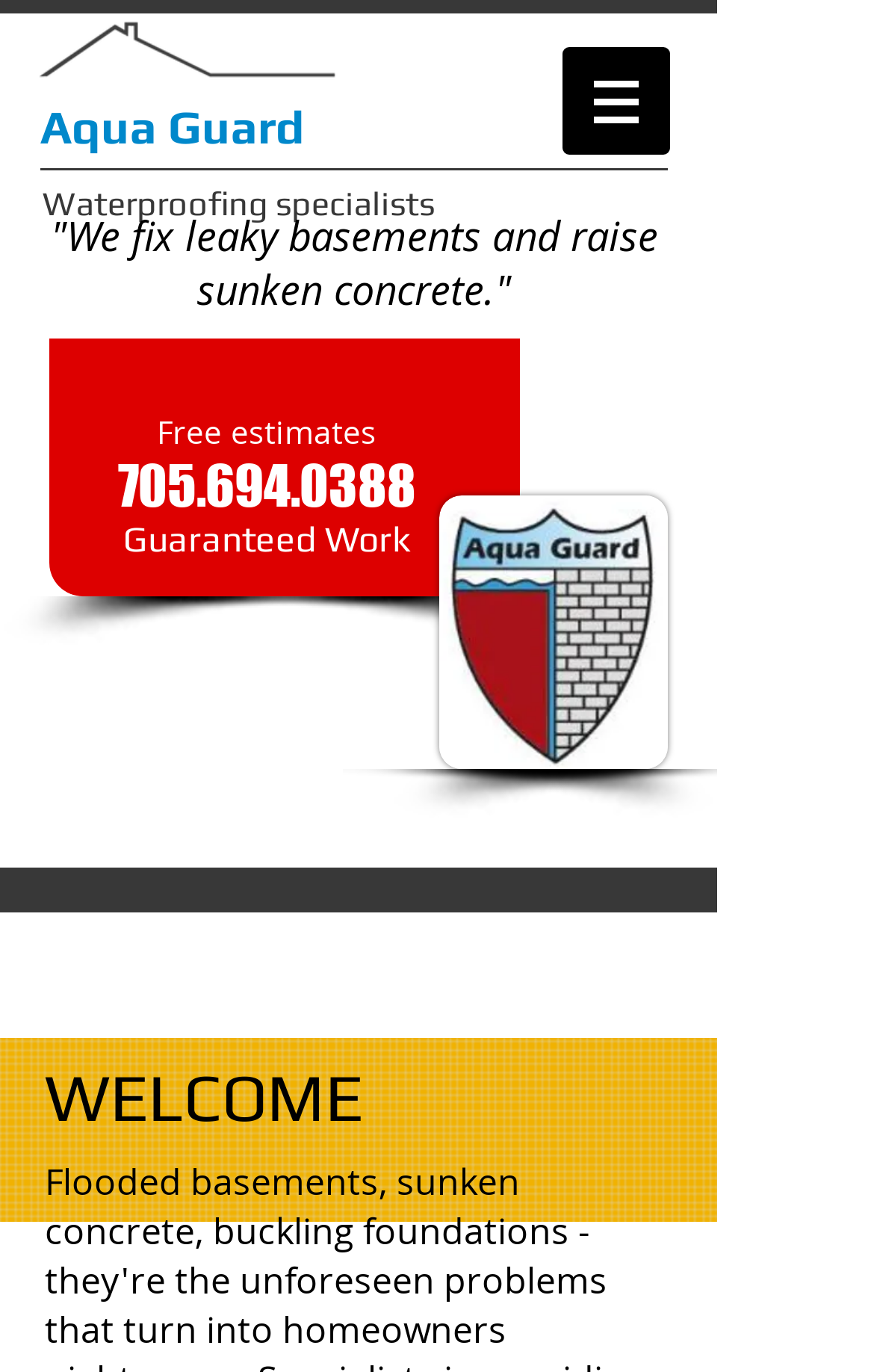Respond to the question below with a single word or phrase:
What is the company's slogan?

We fix leaky basements and raise sunken concrete.